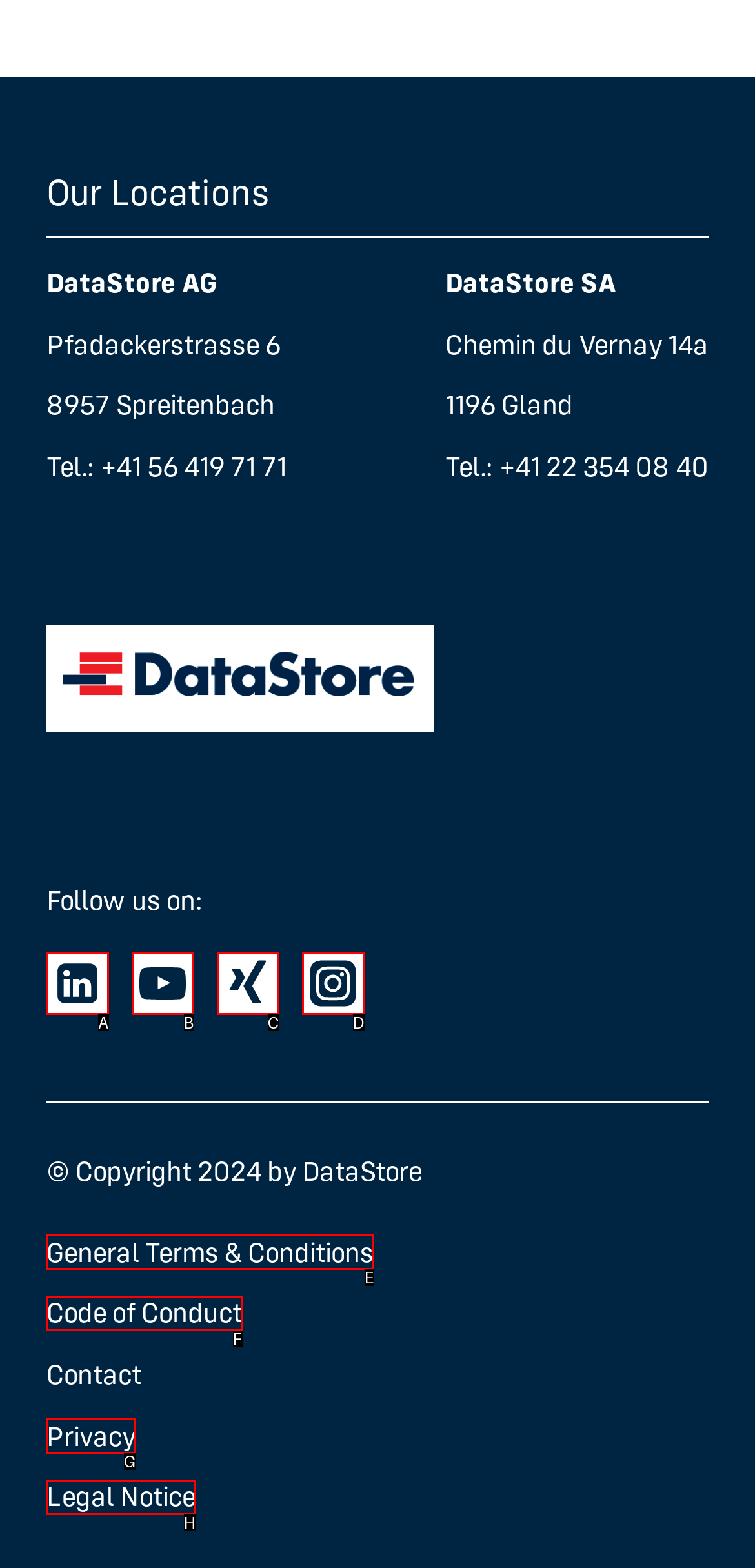With the provided description: Knowledge, select the most suitable HTML element. Respond with the letter of the selected option.

None